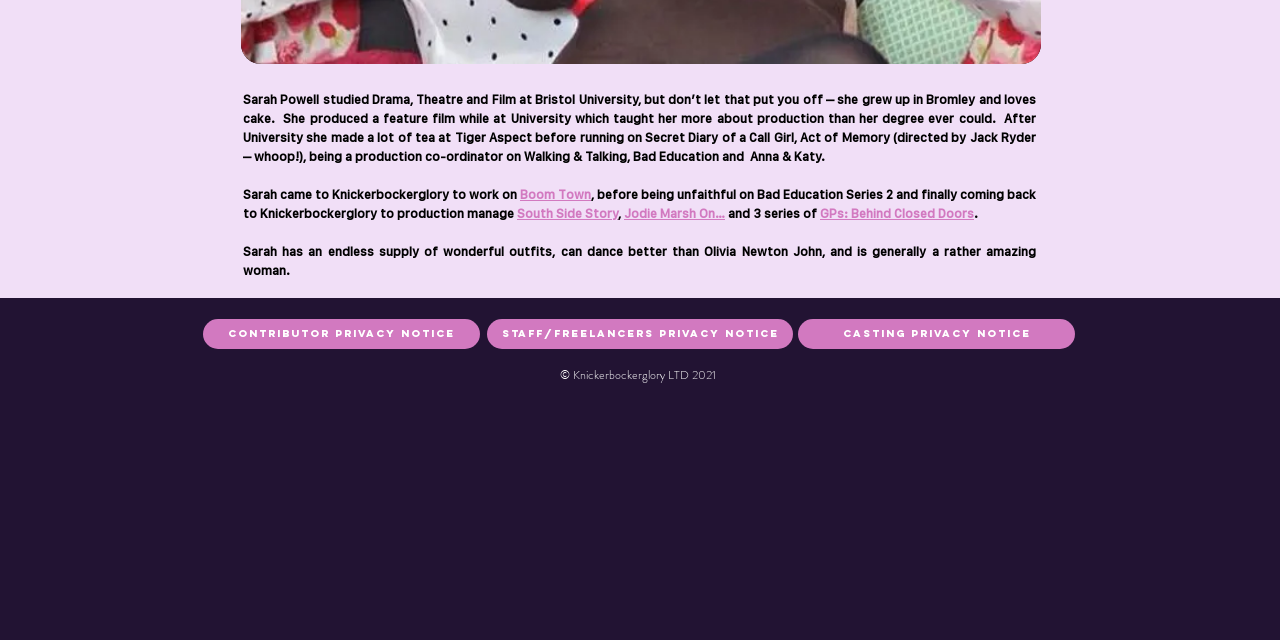Given the description aria-label="Advertisement" name="aswift_0" title="Advertisement", predict the bounding box coordinates of the UI element. Ensure the coordinates are in the format (top-left x, top-left y, bottom-right x, bottom-right y) and all values are between 0 and 1.

None